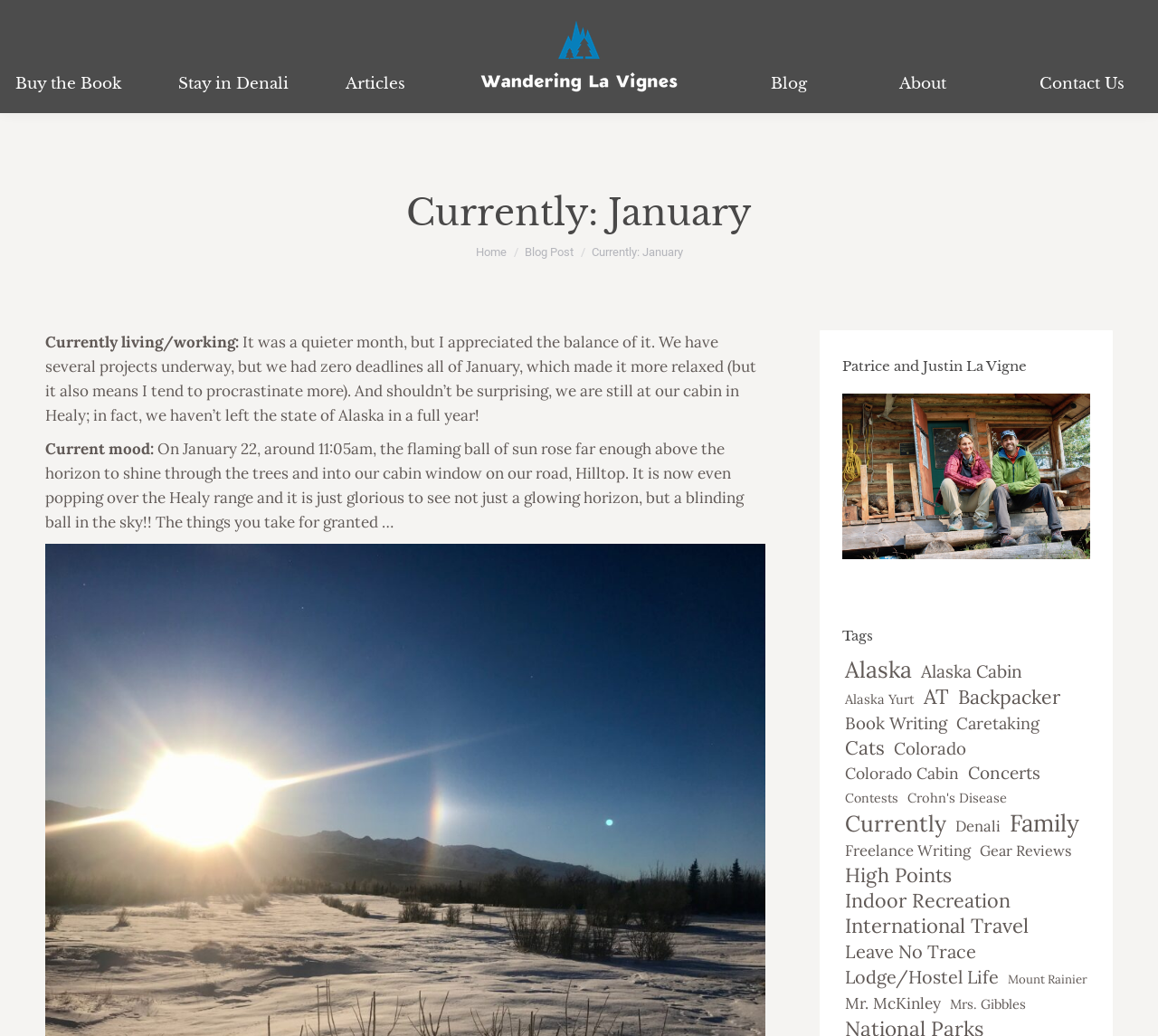Identify the coordinates of the bounding box for the element described below: "Mrs. Gibbles". Return the coordinates as four float numbers between 0 and 1: [left, top, right, bottom].

[0.818, 0.958, 0.888, 0.98]